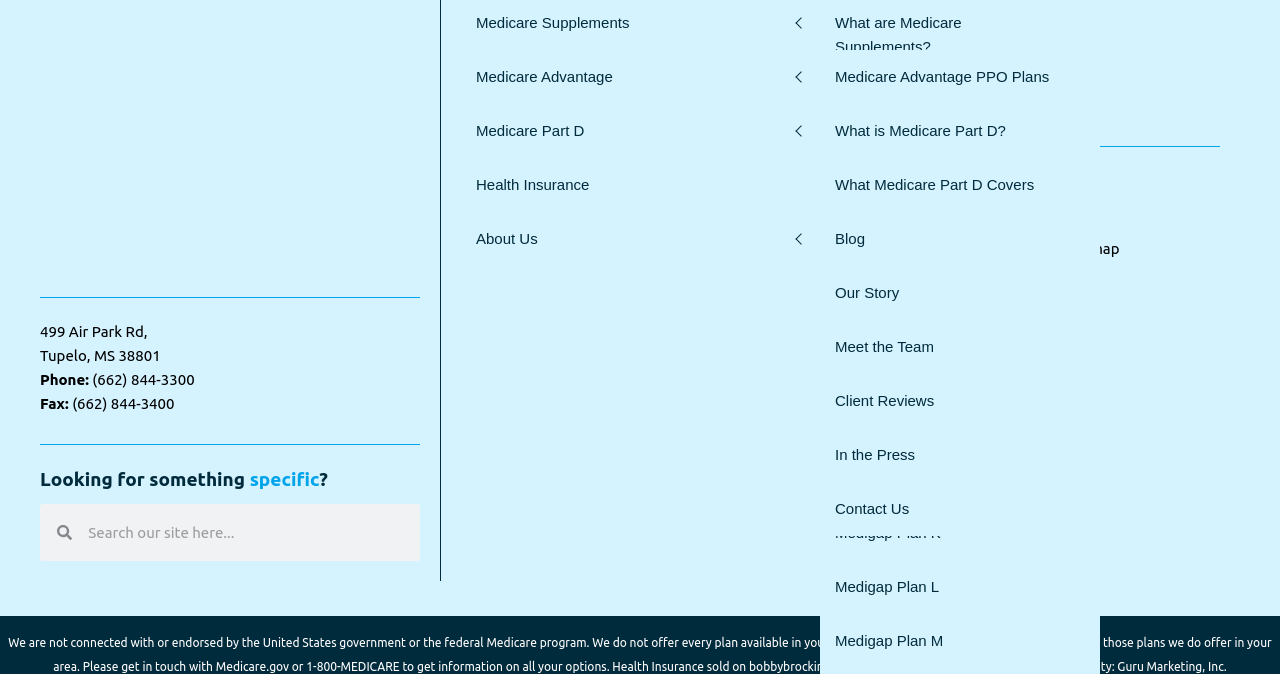What is the purpose of the search box?
We need a detailed and exhaustive answer to the question. Please elaborate.

I inferred the purpose of the search box by looking at the surrounding text elements, which suggest that the user is looking for something specific. The search box is likely used to facilitate this search.